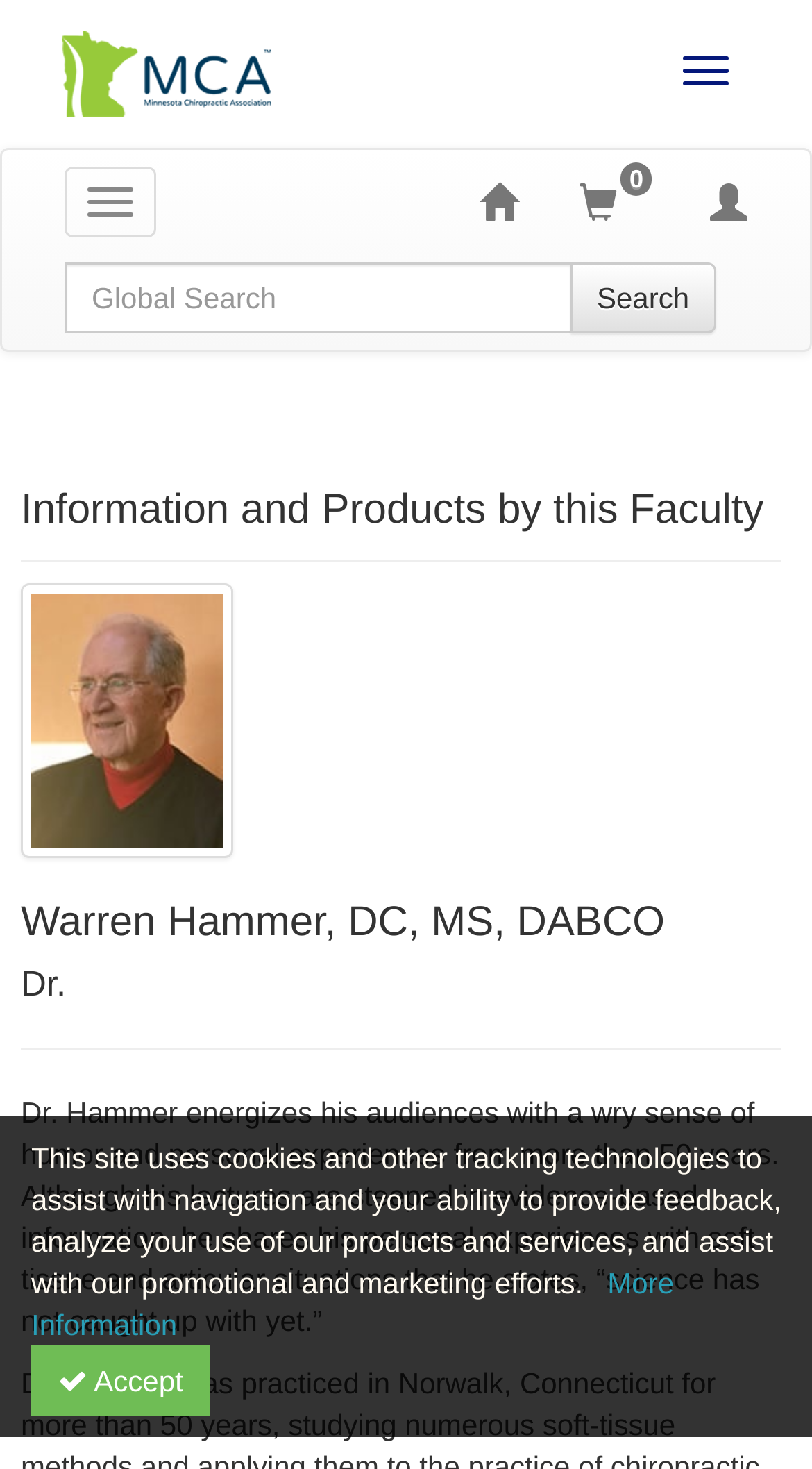Please determine the bounding box coordinates for the UI element described as: "parent_node: Toggle navigation".

[0.038, 0.0, 0.372, 0.1]